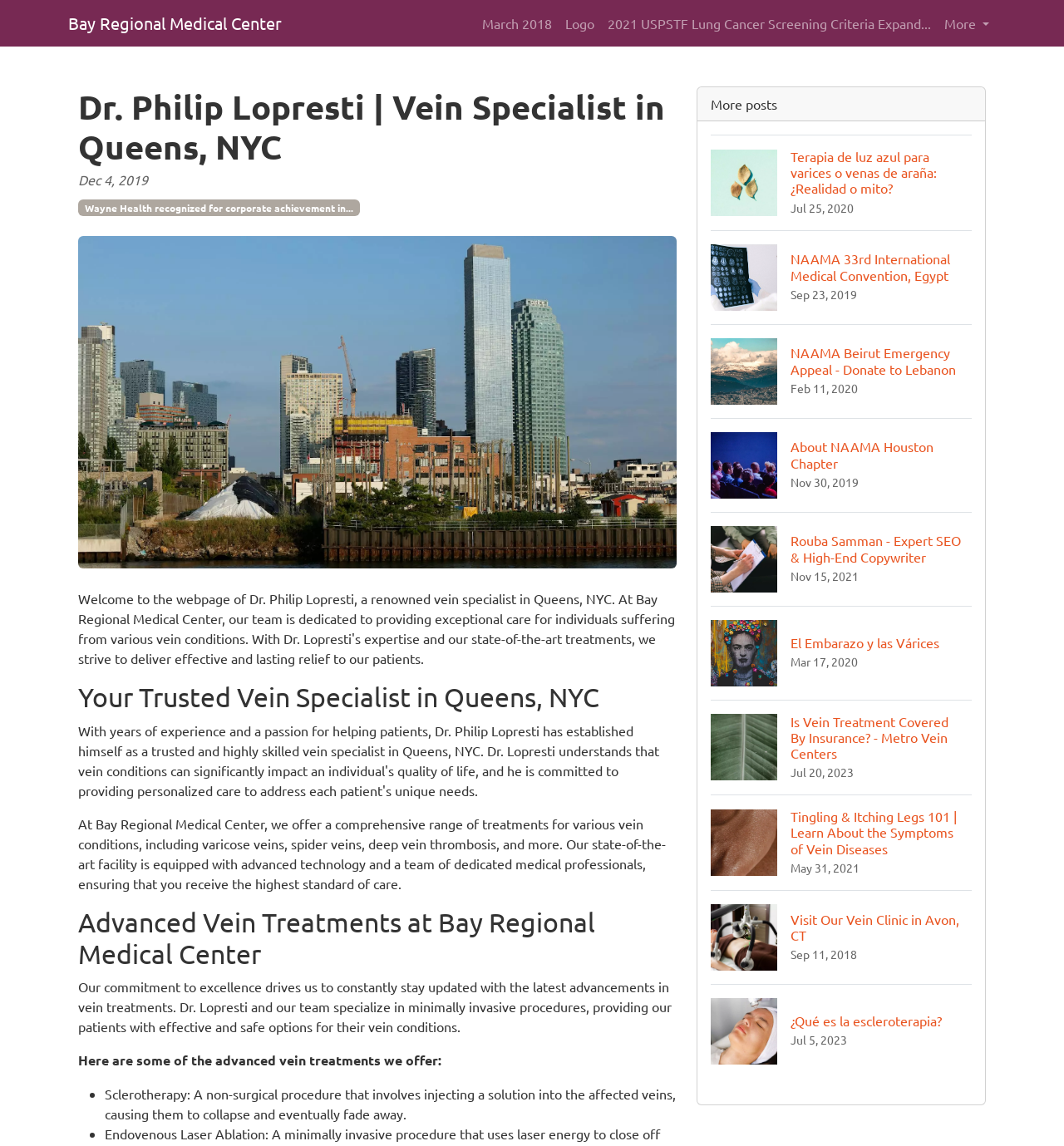Refer to the image and provide an in-depth answer to the question:
What is the name of the medical center?

The name of the medical center can be found in the link 'Bay Regional Medical Center' which is located at the top of the webpage, and also mentioned in the text 'At Bay Regional Medical Center, we offer a comprehensive range of treatments for various vein conditions...'.